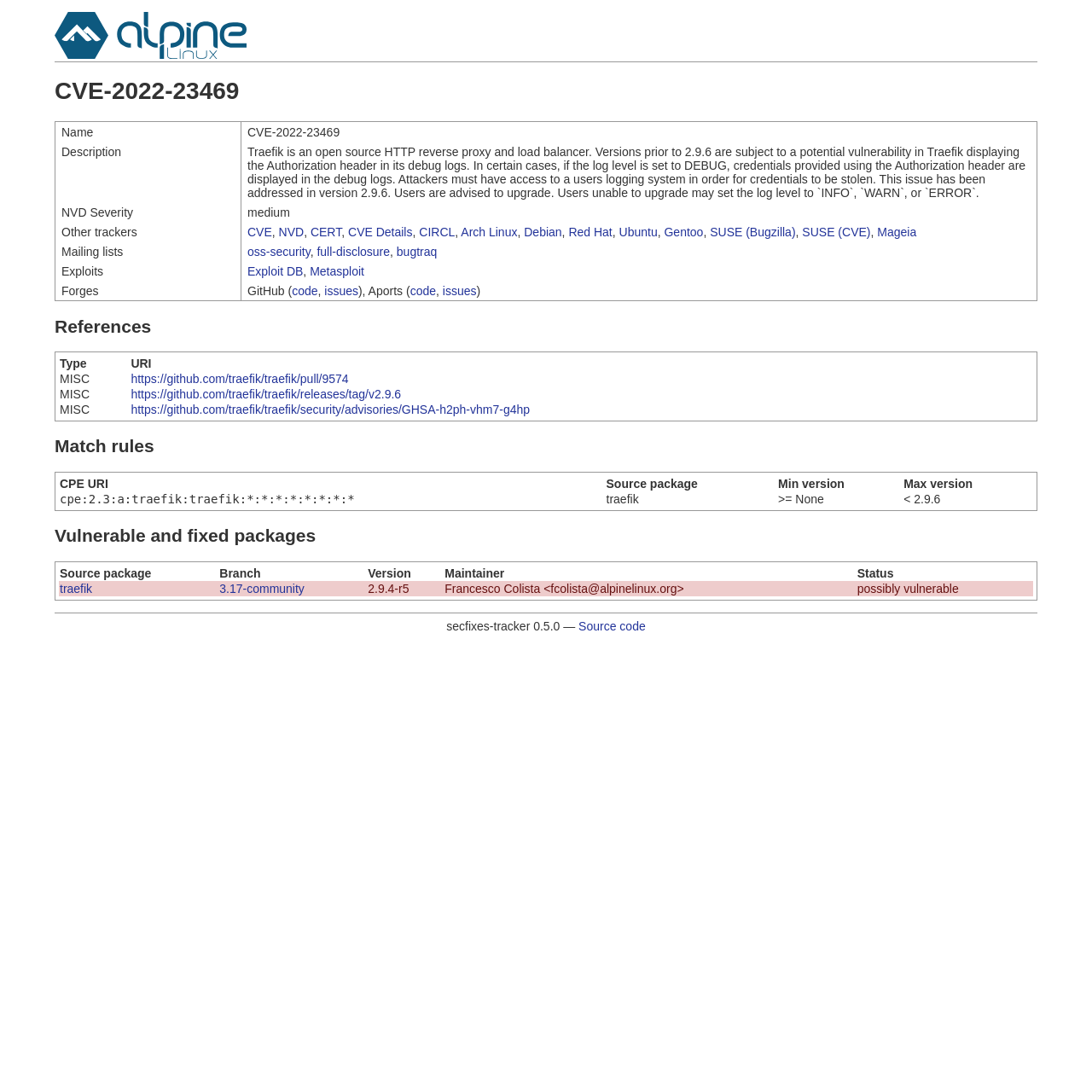Please identify the bounding box coordinates of the region to click in order to complete the task: "Visit Exploit DB". The coordinates must be four float numbers between 0 and 1, specified as [left, top, right, bottom].

[0.227, 0.242, 0.278, 0.254]